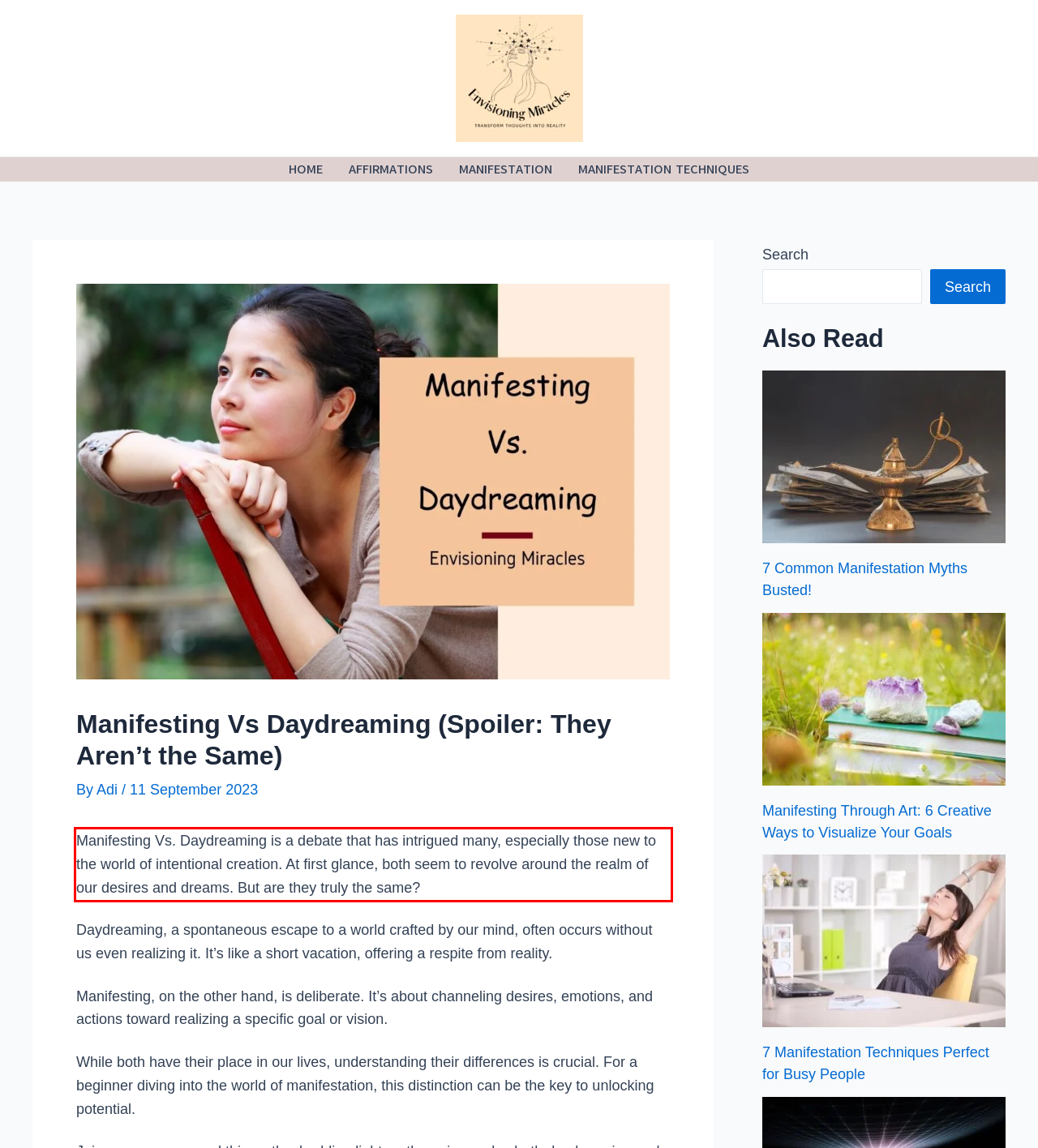Analyze the screenshot of the webpage and extract the text from the UI element that is inside the red bounding box.

Manifesting Vs. Daydreaming is a debate that has intrigued many, especially those new to the world of intentional creation. At first glance, both seem to revolve around the realm of our desires and dreams. But are they truly the same?